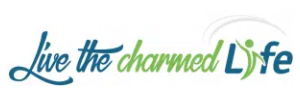What is the focus of the lifestyle brand? Refer to the image and provide a one-word or short phrase answer.

Inspiring joyful life